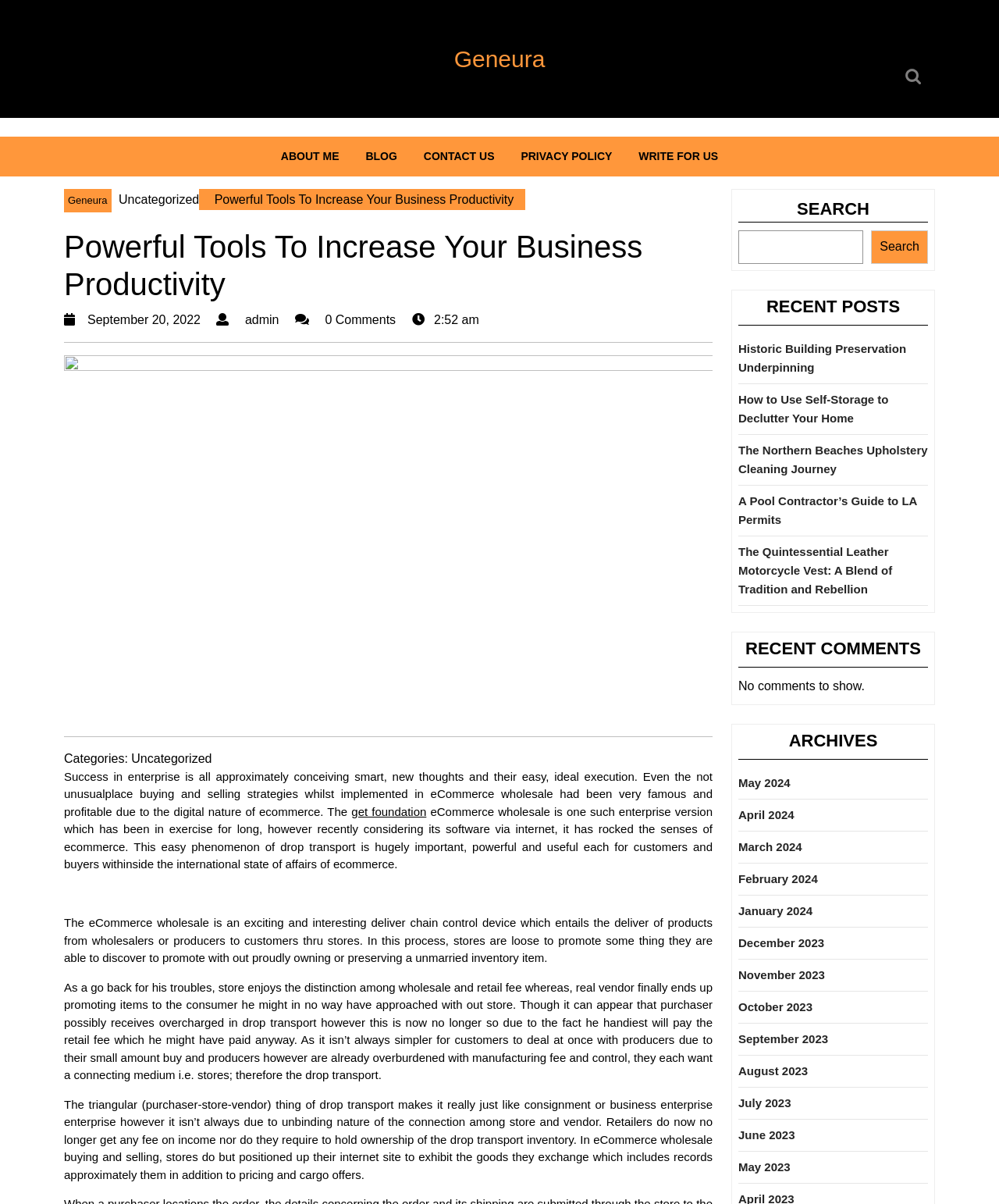Identify the bounding box coordinates of the section that should be clicked to achieve the task described: "Search for something".

[0.889, 0.049, 0.936, 0.078]